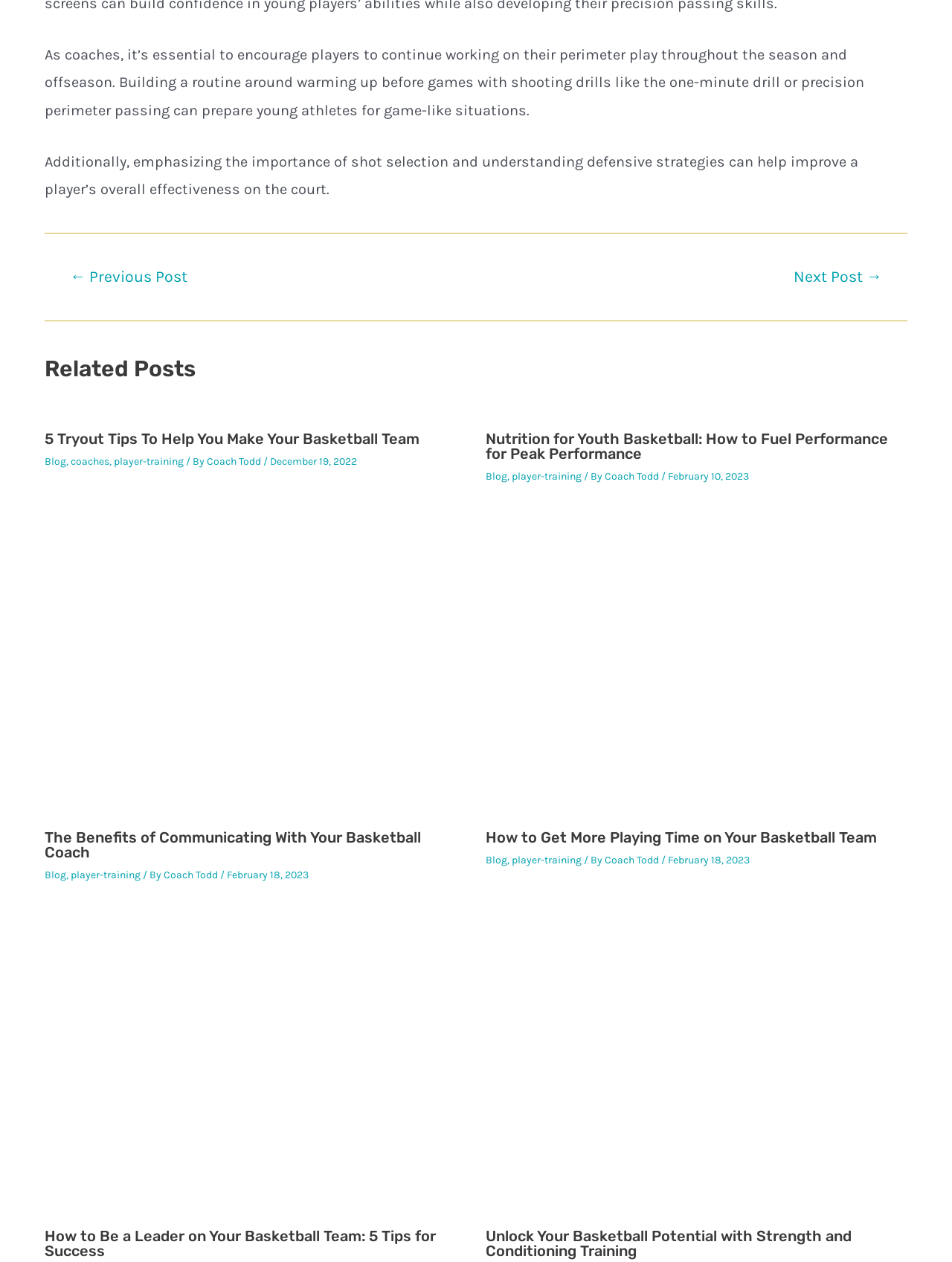Answer the question with a single word or phrase: 
What type of content is presented in the articles on this webpage?

Tips and advice